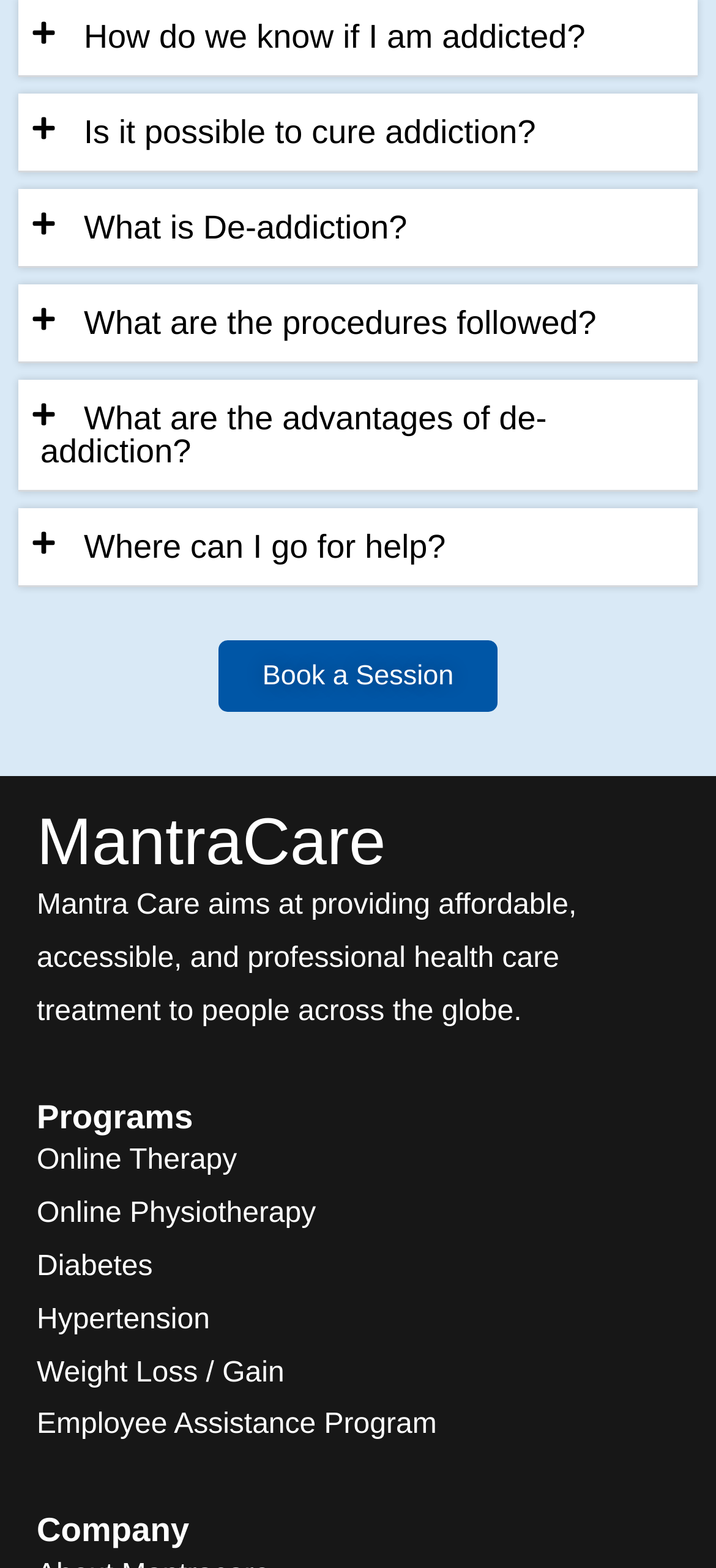Please identify the bounding box coordinates of the element's region that should be clicked to execute the following instruction: "Click on 'Employee Assistance Program'". The bounding box coordinates must be four float numbers between 0 and 1, i.e., [left, top, right, bottom].

[0.051, 0.899, 0.61, 0.919]